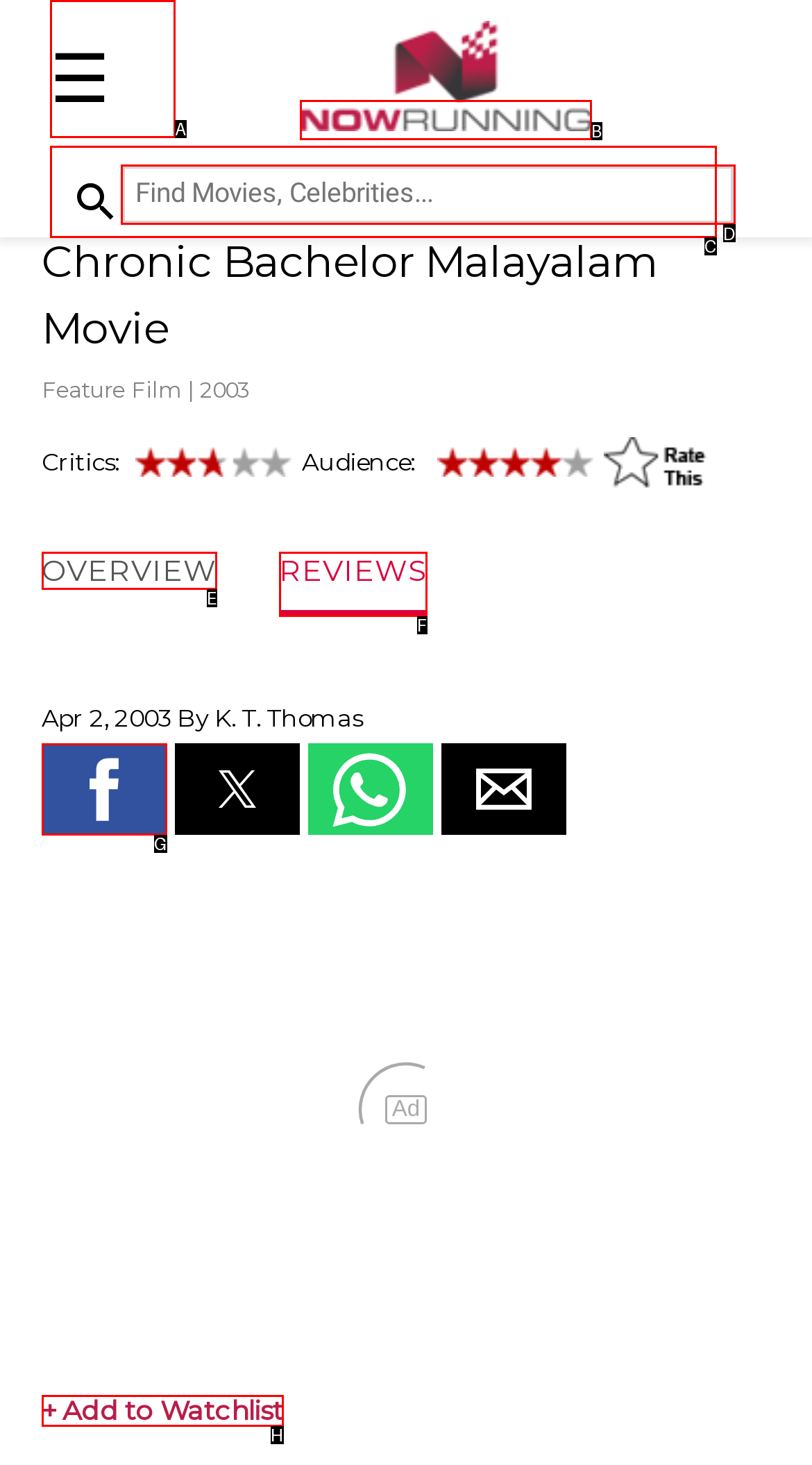From the options presented, which lettered element matches this description: + Add to Watchlist
Reply solely with the letter of the matching option.

H